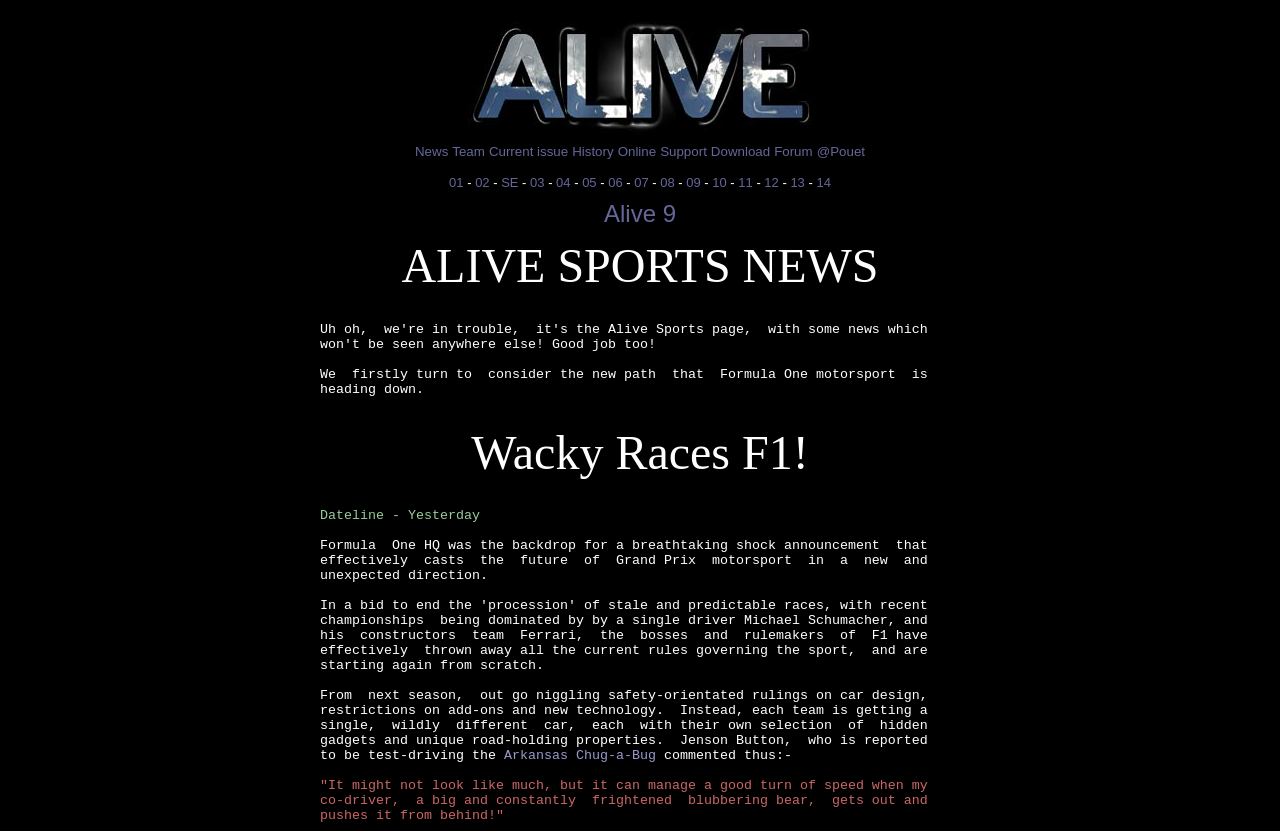For the following element description, predict the bounding box coordinates in the format (top-left x, top-left y, bottom-right x, bottom-right y). All values should be floating point numbers between 0 and 1. Description: Current issue

[0.382, 0.173, 0.444, 0.191]